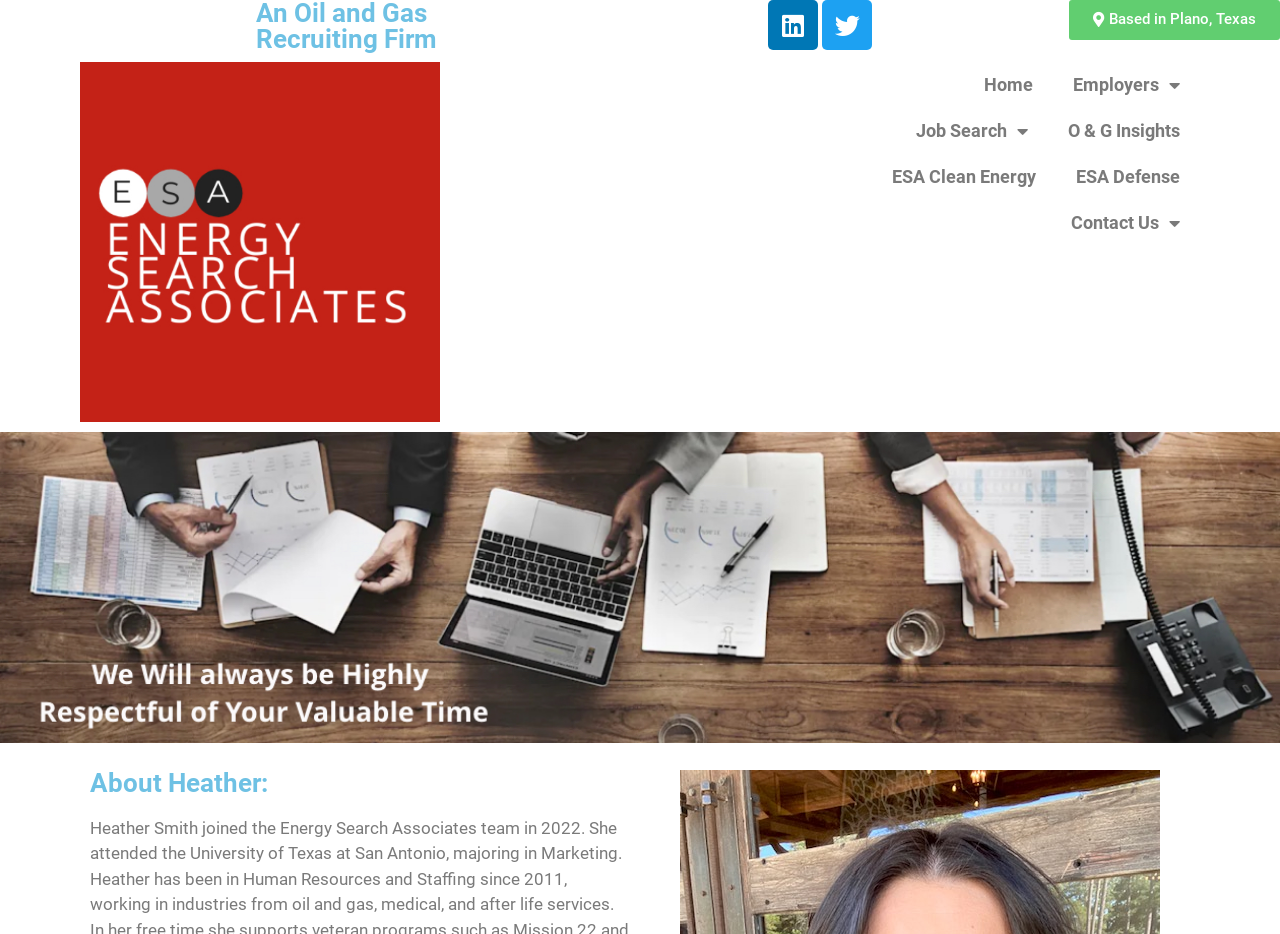Find the bounding box coordinates for the area that should be clicked to accomplish the instruction: "Read about O & G Insights".

[0.819, 0.116, 0.937, 0.165]